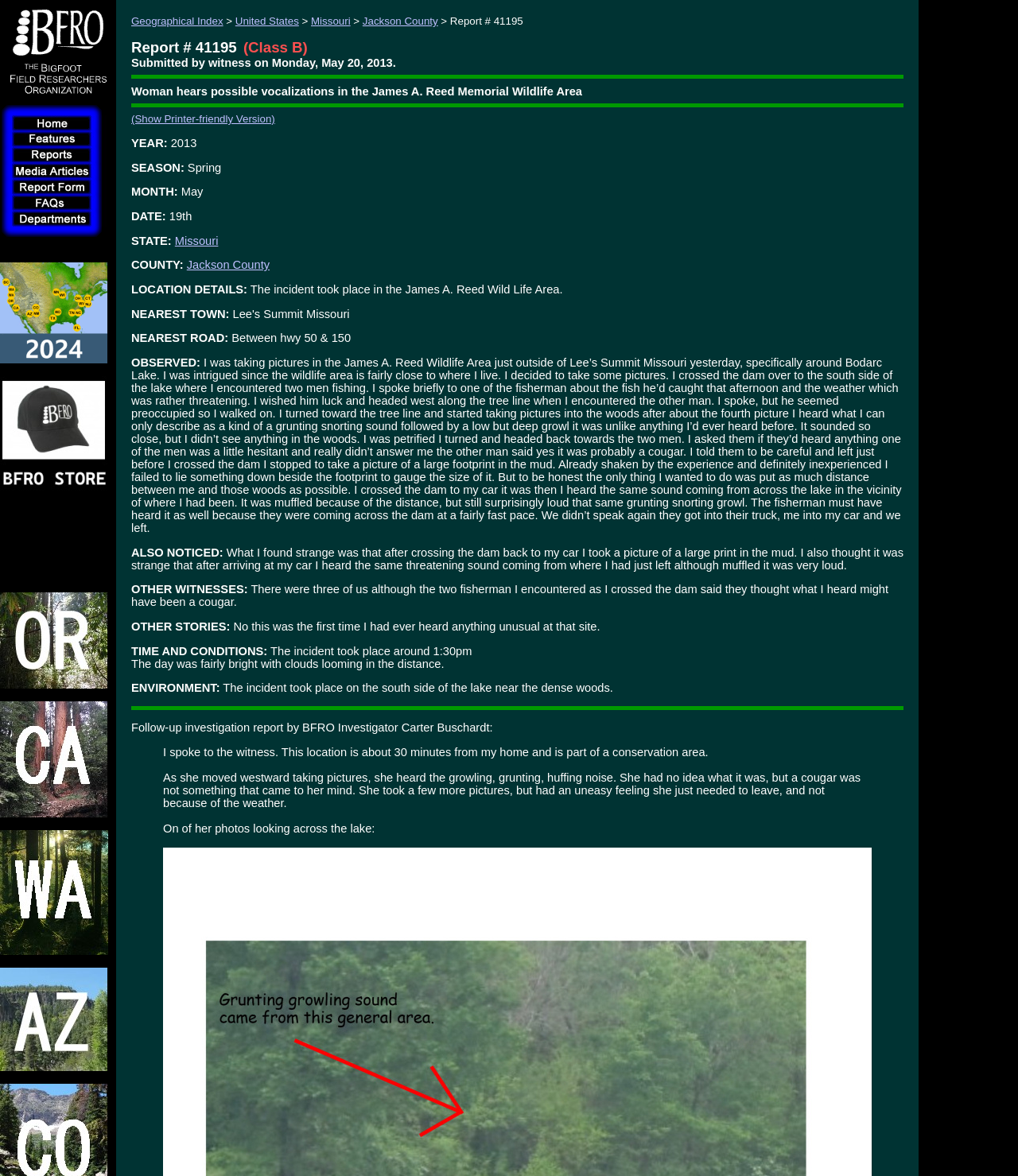Please answer the following question using a single word or phrase: 
What is the logo of the organization?

Bigfoot Field Researchers Organization